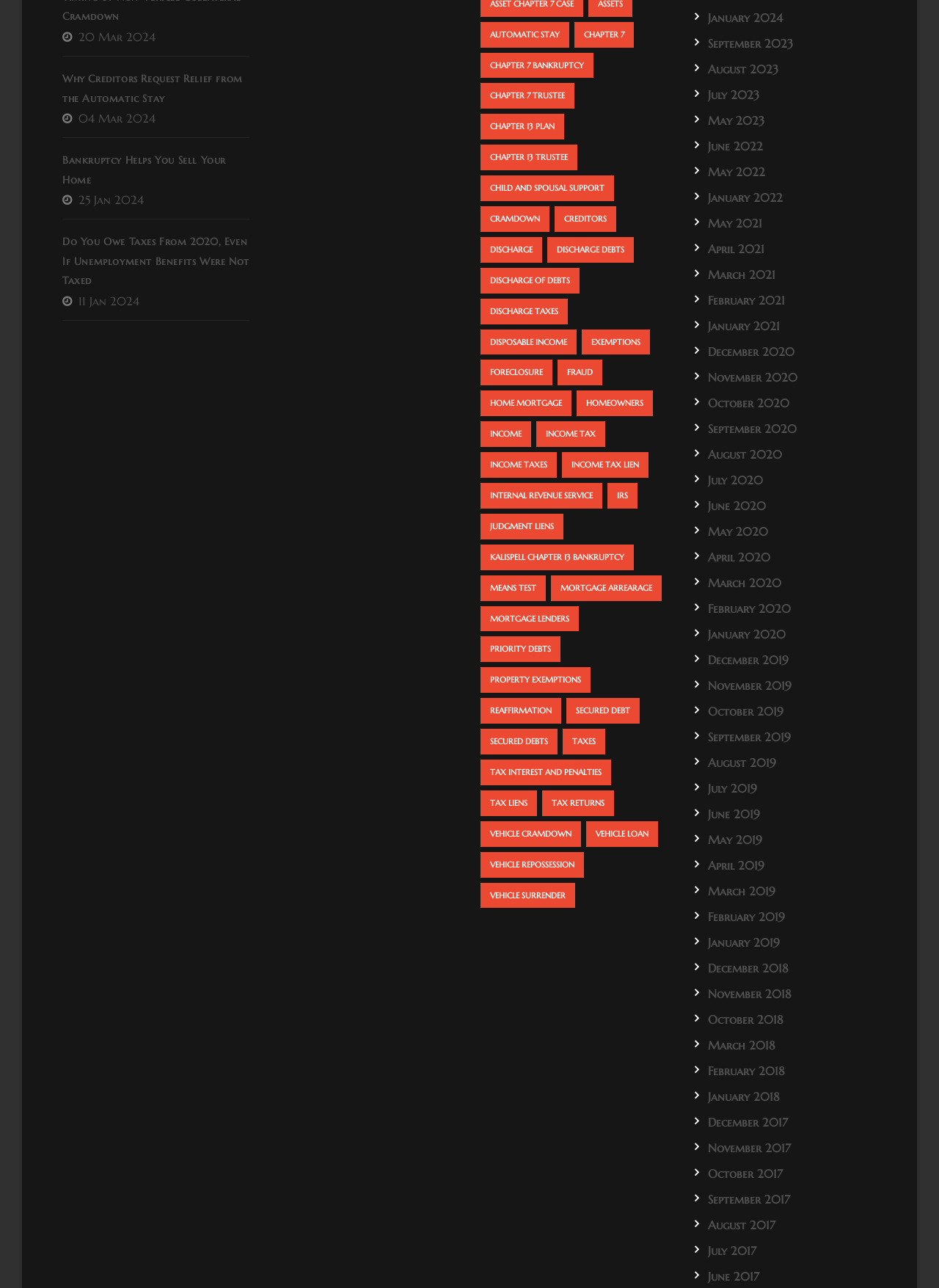Refer to the screenshot and give an in-depth answer to this question: What is the difference between 'discharge' and 'discharge of debts'?

The webpage lists both 'discharge' and 'discharge of debts' as separate topics, but it does not provide enough information to determine the difference between the two. It is likely related to bankruptcy, but further context is needed to understand the distinction.